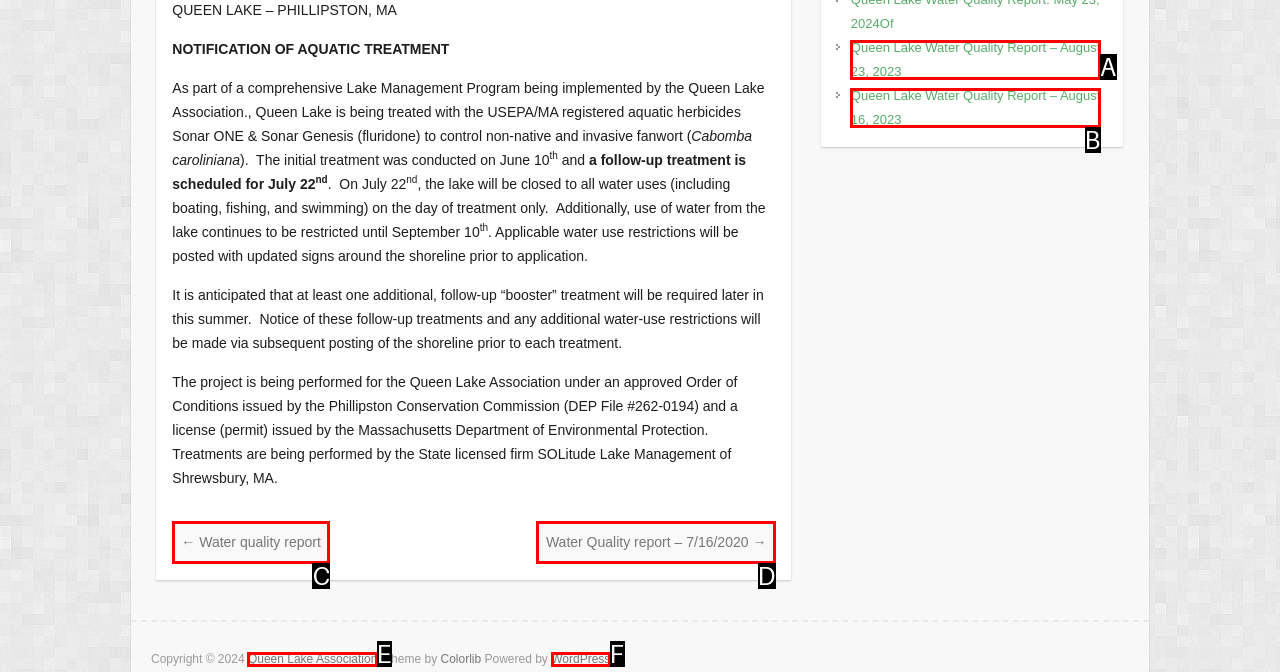Identify the HTML element that corresponds to the description: Queen Lake Association Provide the letter of the correct option directly.

E